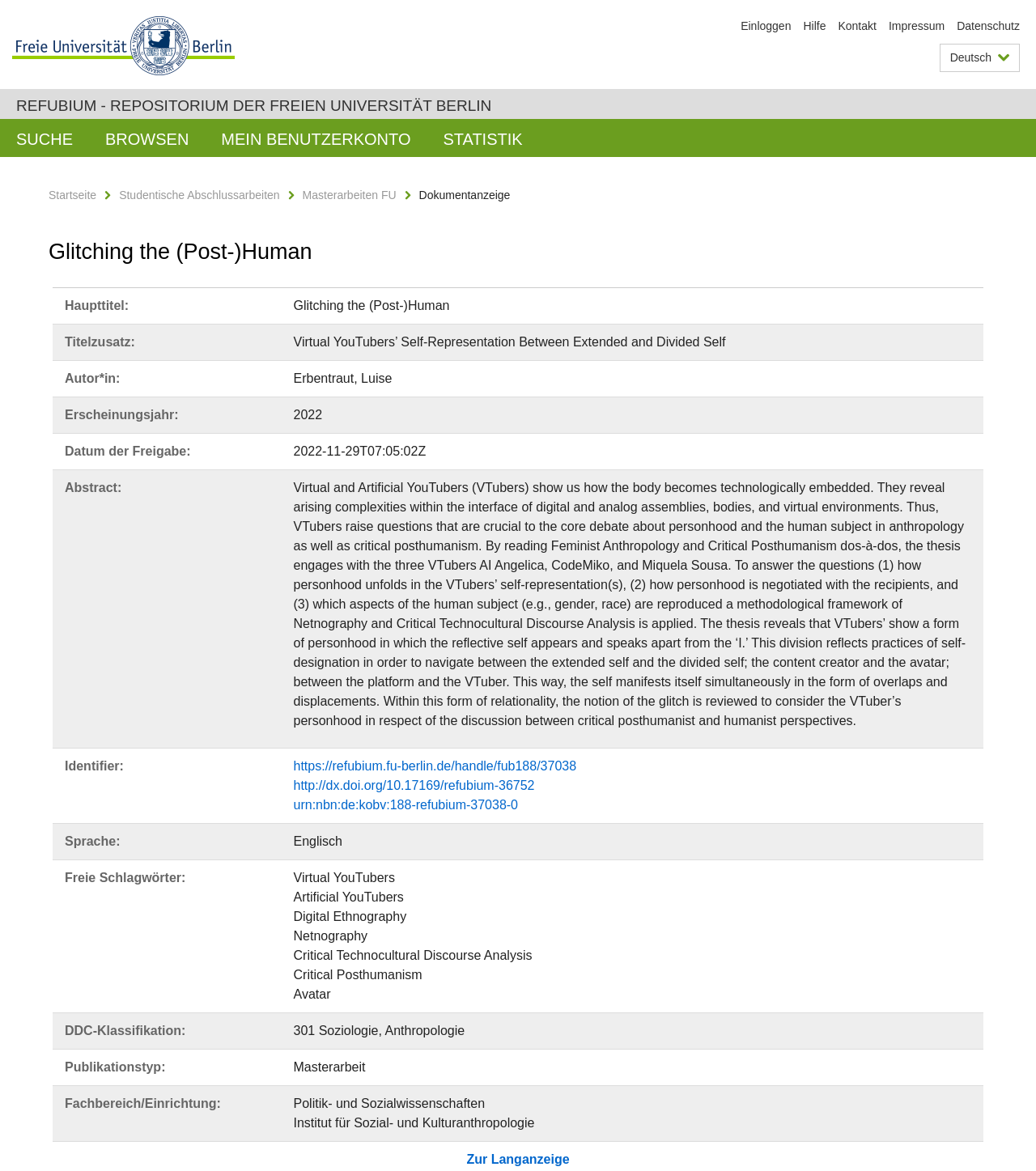Please identify the bounding box coordinates of the clickable area that will fulfill the following instruction: "Search for documents". The coordinates should be in the format of four float numbers between 0 and 1, i.e., [left, top, right, bottom].

[0.0, 0.102, 0.086, 0.134]